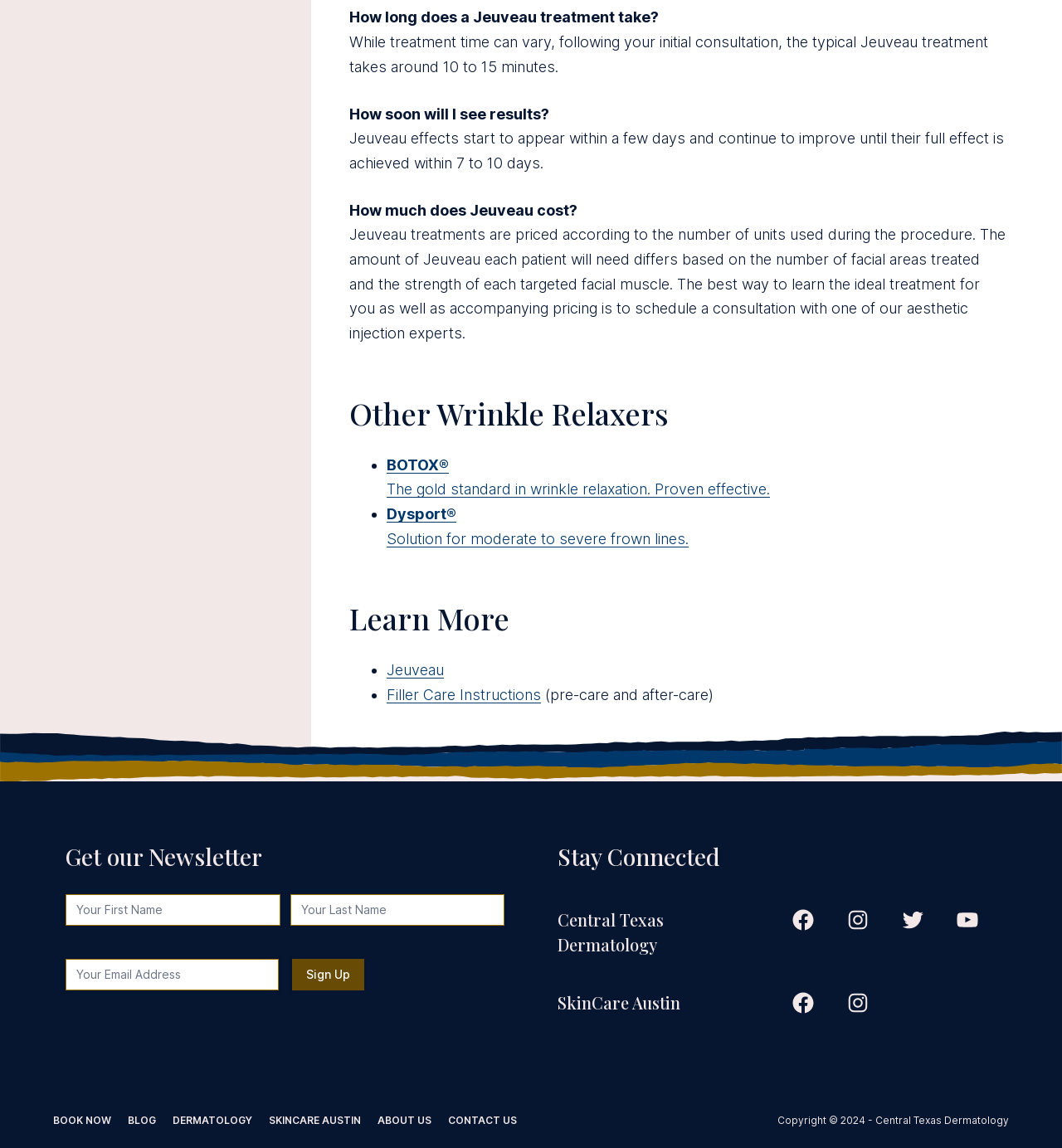Identify the bounding box coordinates for the UI element described by the following text: "value="Sign Up"". Provide the coordinates as four float numbers between 0 and 1, in the format [left, top, right, bottom].

[0.275, 0.836, 0.343, 0.863]